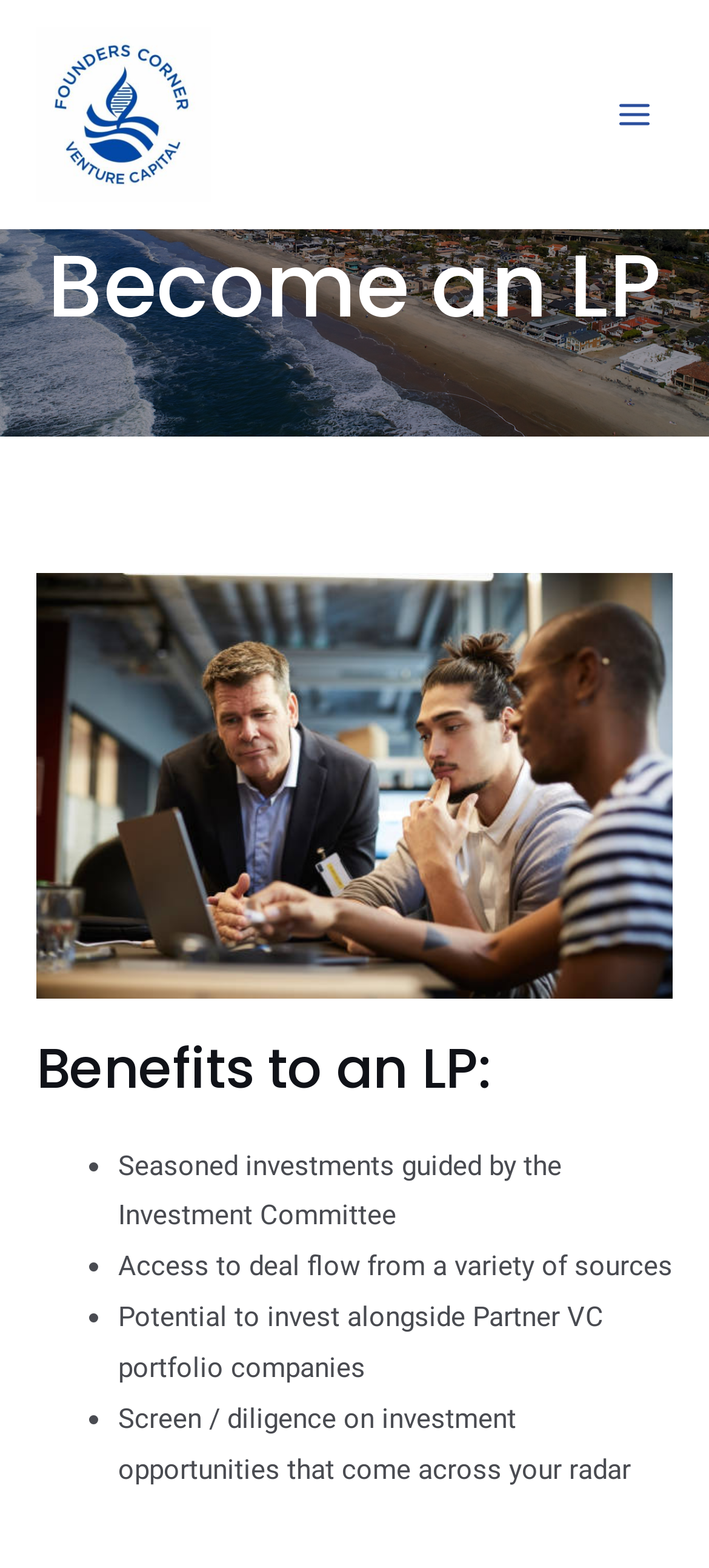Predict the bounding box for the UI component with the following description: "Main Menu".

[0.84, 0.048, 0.949, 0.098]